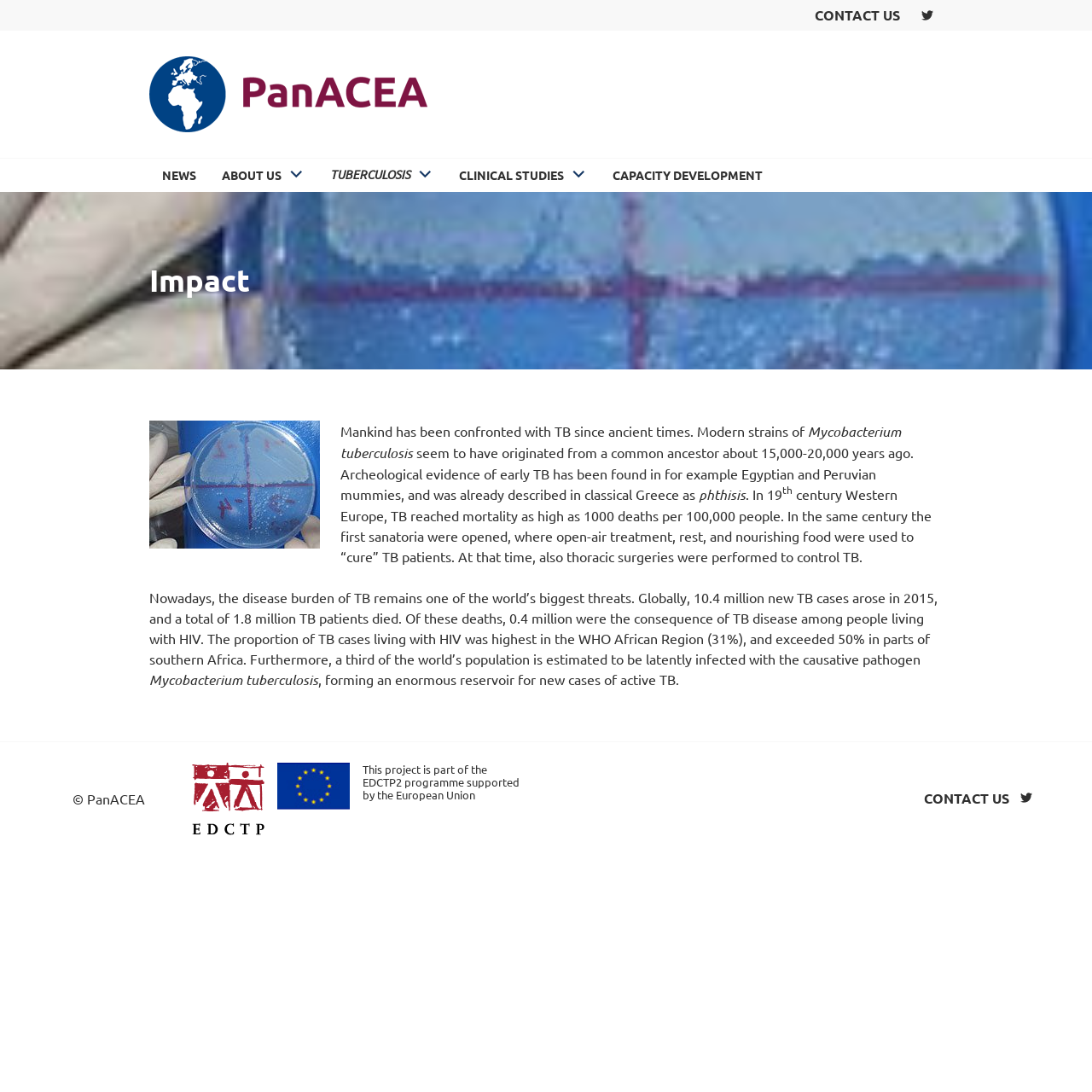Use one word or a short phrase to answer the question provided: 
What is the disease being discussed?

TB